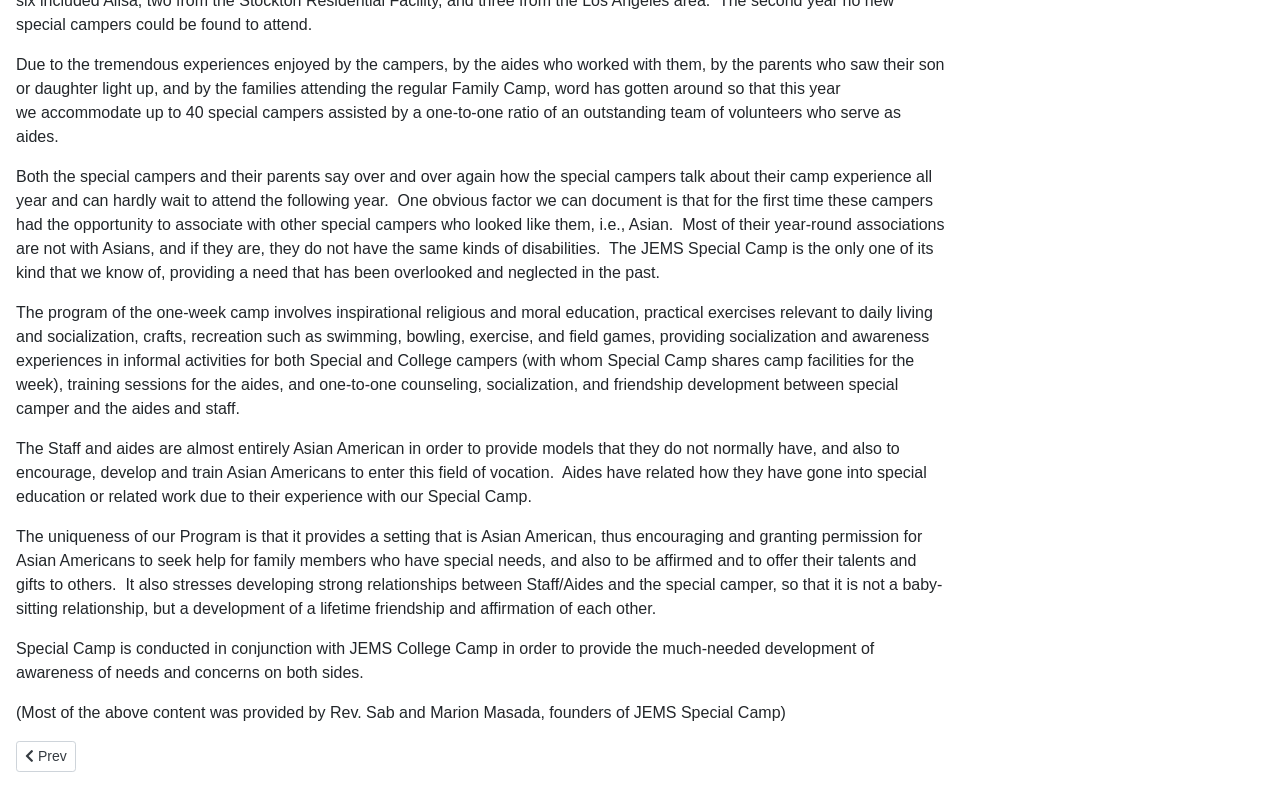What is the purpose of JEMS Special Camp?
Using the visual information, reply with a single word or short phrase.

To provide a setting for Asian Americans with special needs